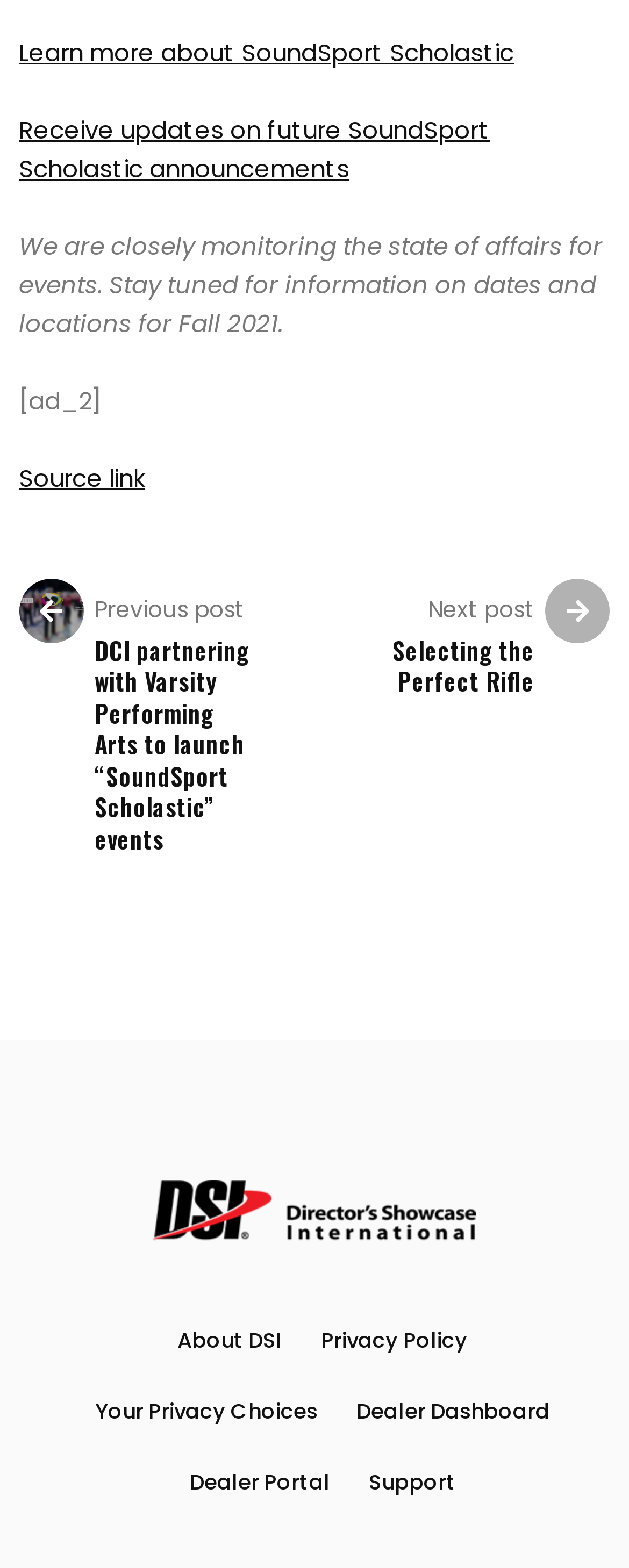Give a concise answer of one word or phrase to the question: 
How many links are there in the footer section of the webpage?

6